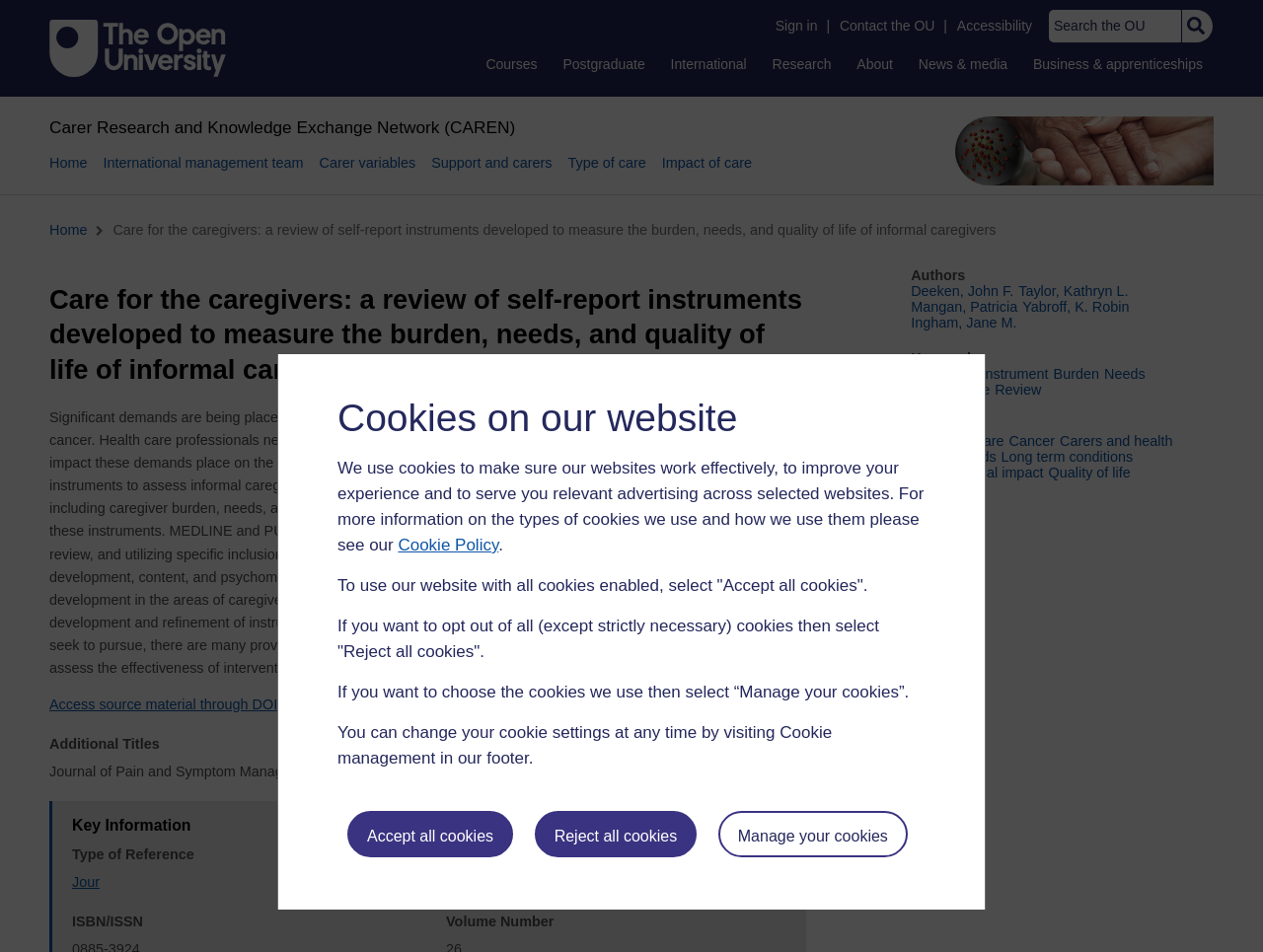What is the issue number of the journal?
Please provide a detailed and comprehensive answer to the question.

I found the answer by looking at the 'Key Information' section, where it lists 'Issue Number' as '4'.